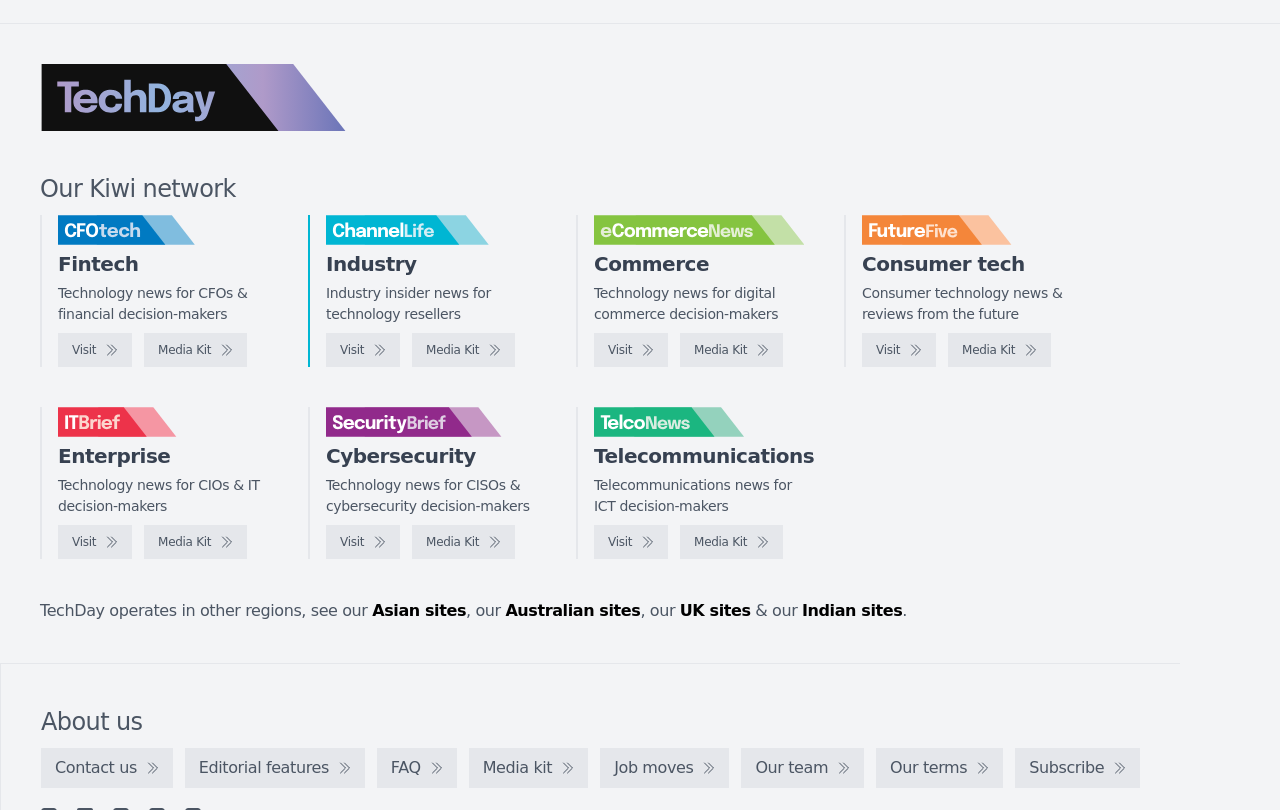Provide the bounding box coordinates for the UI element that is described as: "Media Kit".

[0.531, 0.648, 0.612, 0.69]